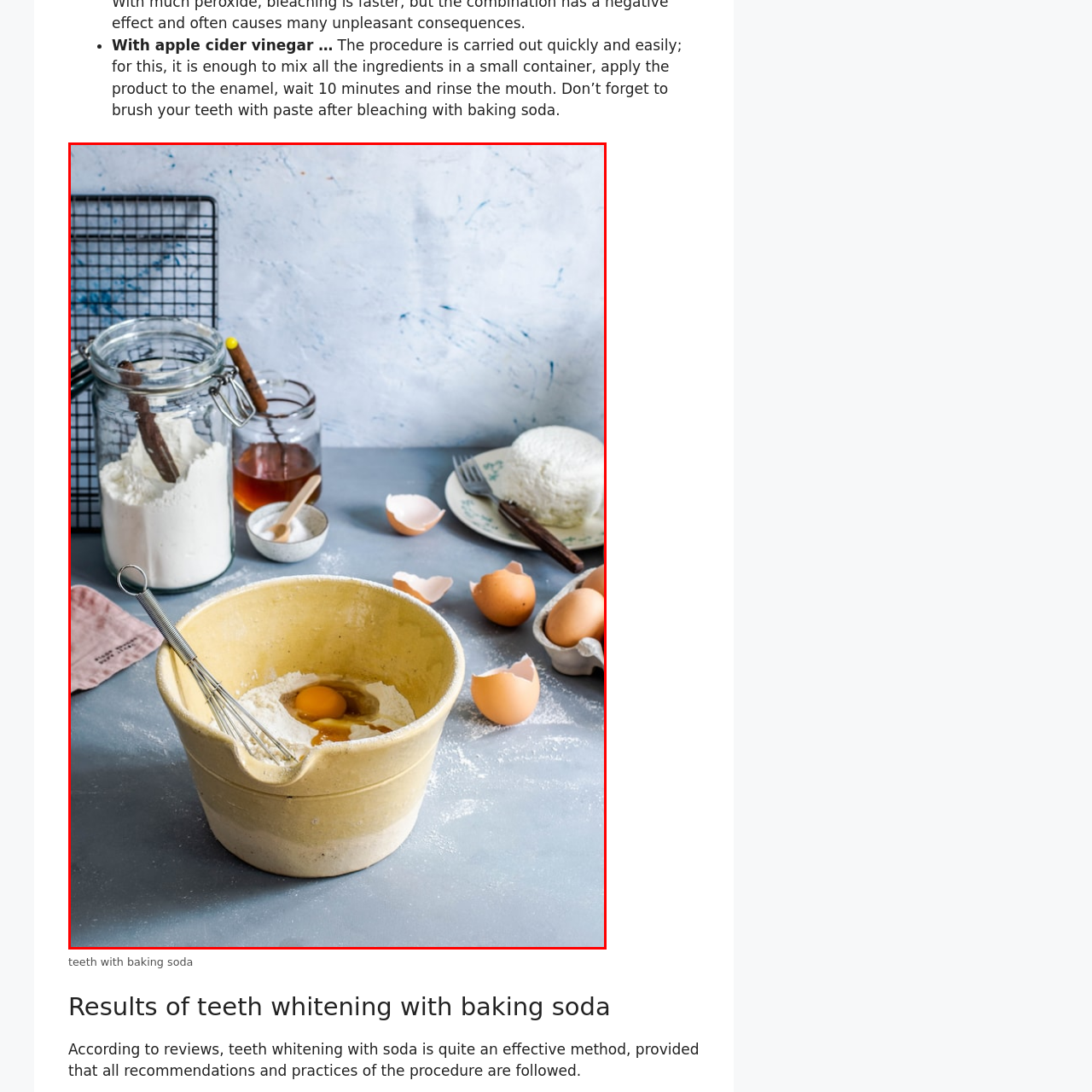Look at the section of the image marked by the red box and offer an in-depth answer to the next question considering the visual cues: What is the purpose of the linen towel?

The caption states that 'a linen towel is casually placed nearby, adding a touch of warmth to the setting'. This implies that the purpose of the linen towel is to add warmth to the scene, creating a cozy atmosphere in the home kitchen.